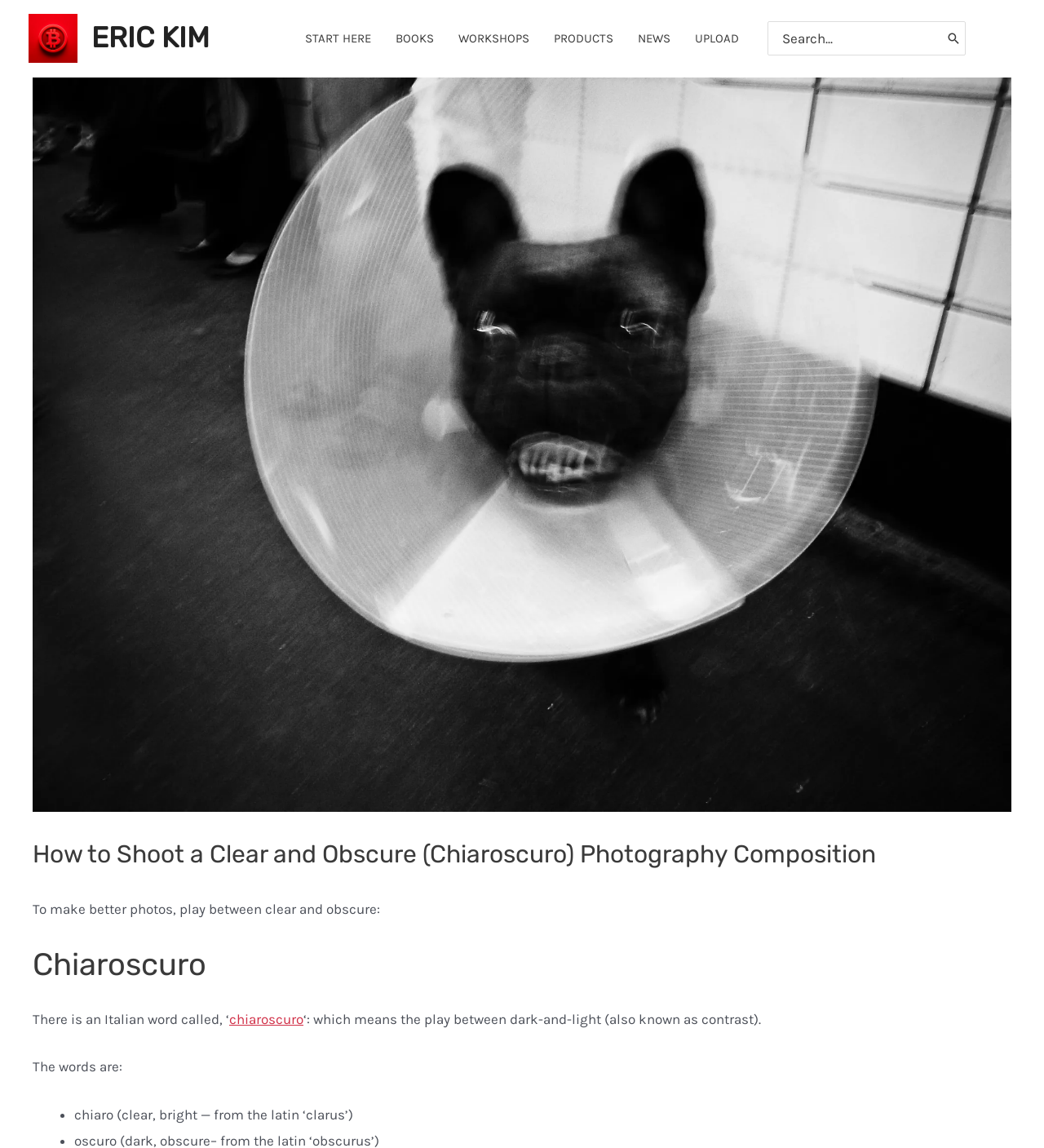What is the Latin origin of 'chiaro'?
Answer the question based on the image using a single word or a brief phrase.

clarus